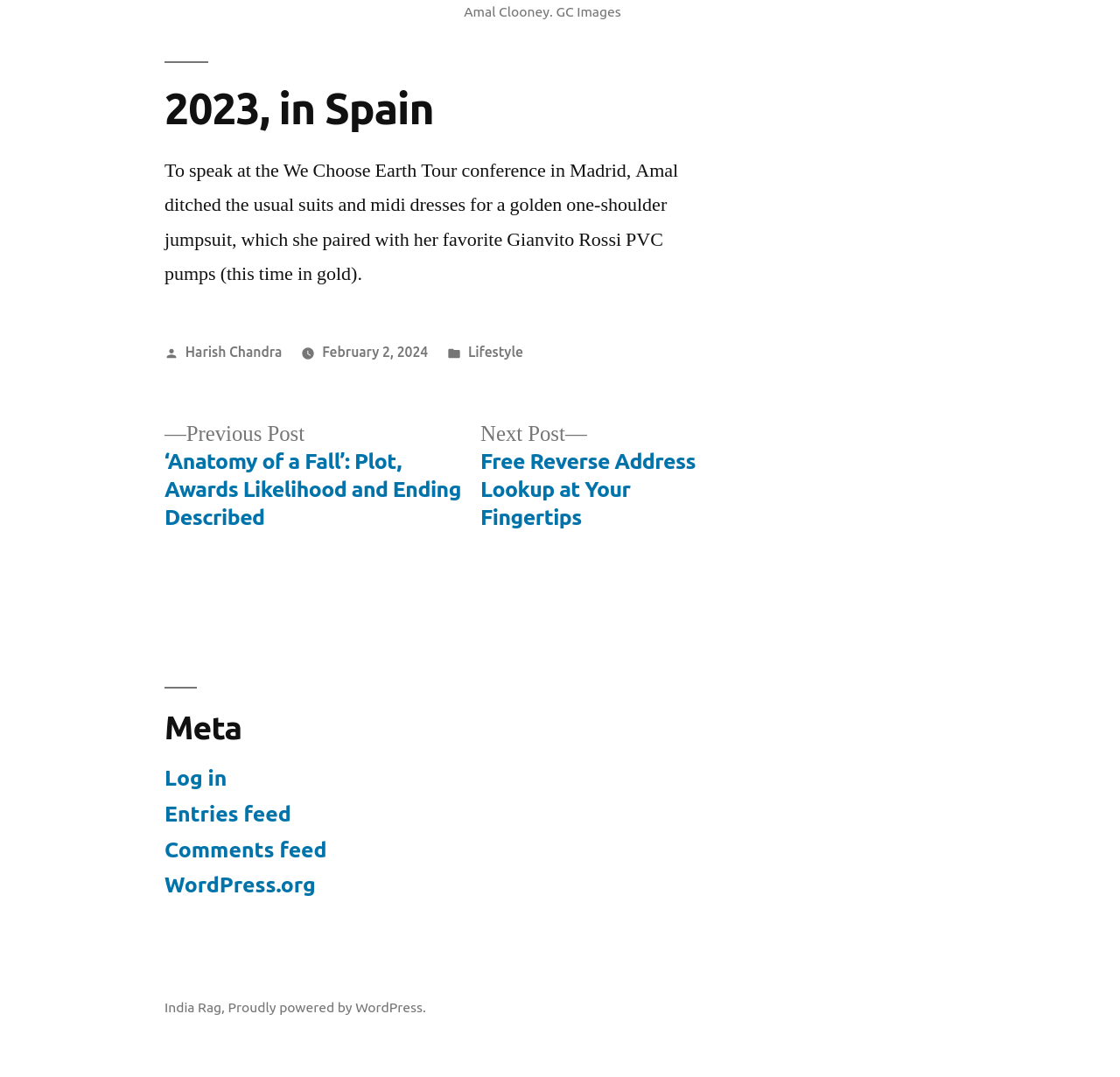Determine the bounding box coordinates of the element's region needed to click to follow the instruction: "Visit India Rag". Provide these coordinates as four float numbers between 0 and 1, formatted as [left, top, right, bottom].

[0.147, 0.928, 0.198, 0.942]